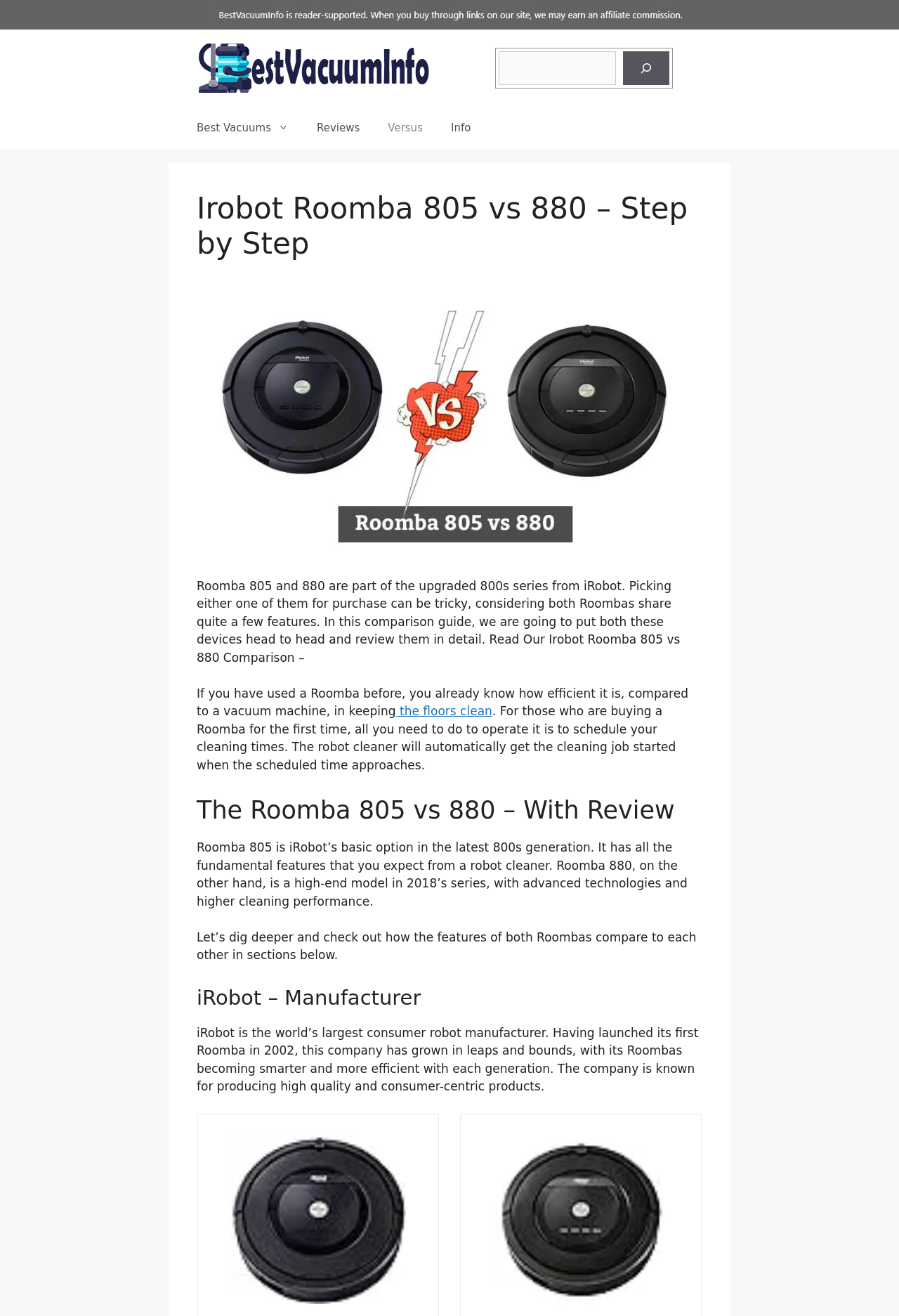Determine the bounding box coordinates of the clickable region to follow the instruction: "Read Irobot Roomba 805 vs 880 comparison".

[0.219, 0.44, 0.757, 0.505]